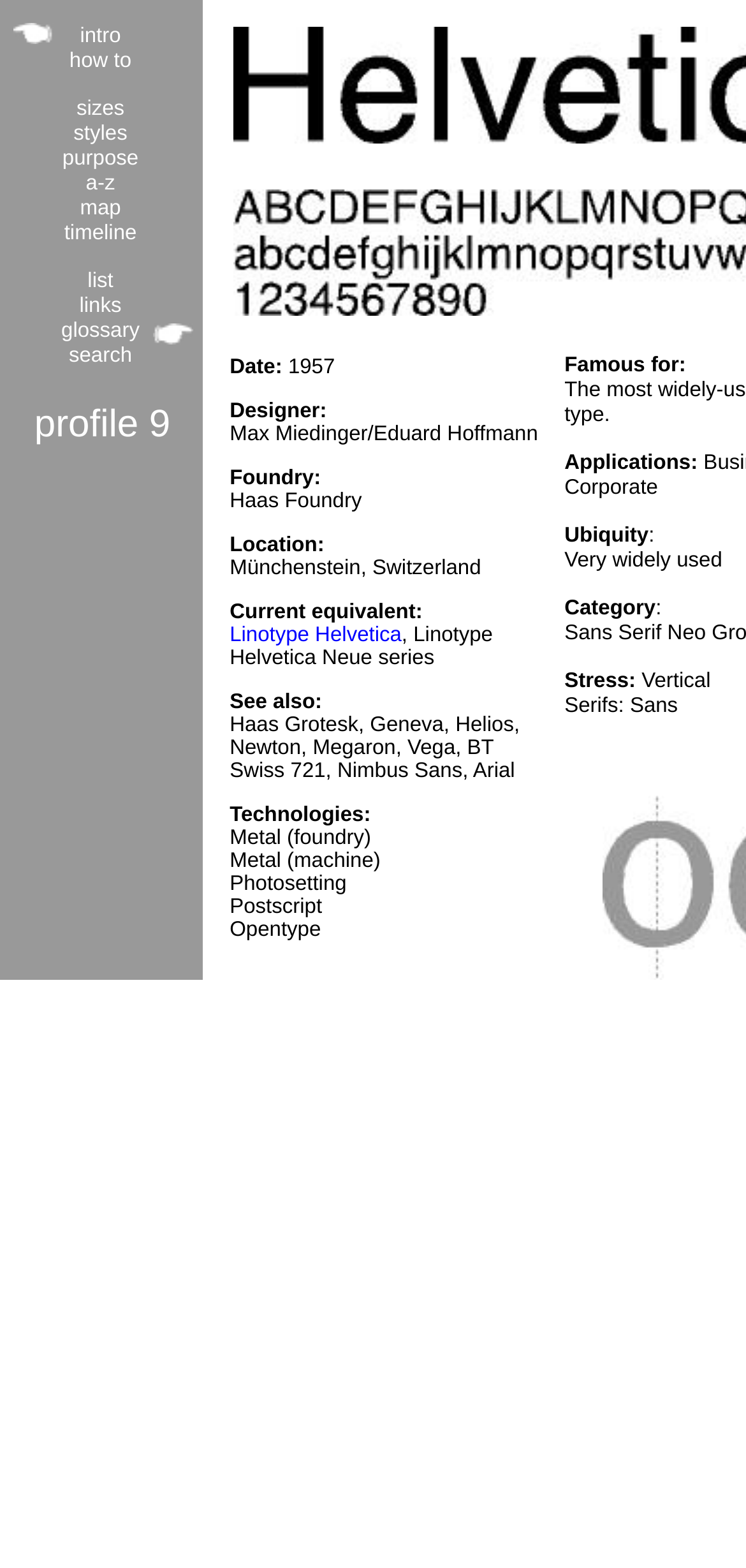Locate the bounding box coordinates of the clickable region necessary to complete the following instruction: "Call 0172-5099774". Provide the coordinates in the format of four float numbers between 0 and 1, i.e., [left, top, right, bottom].

None